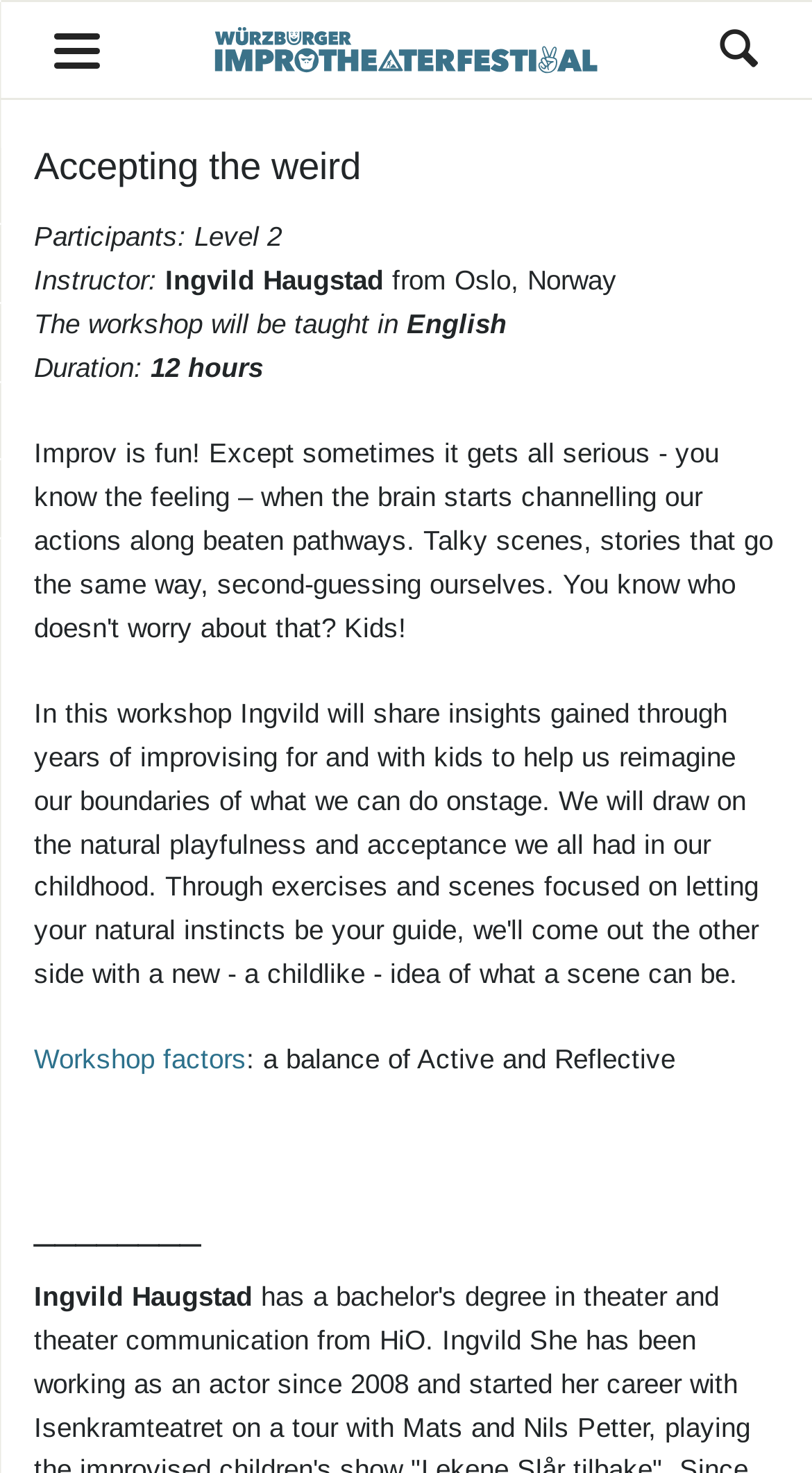What is the name of the instructor?
Using the image, give a concise answer in the form of a single word or short phrase.

Ingvild Haugstad